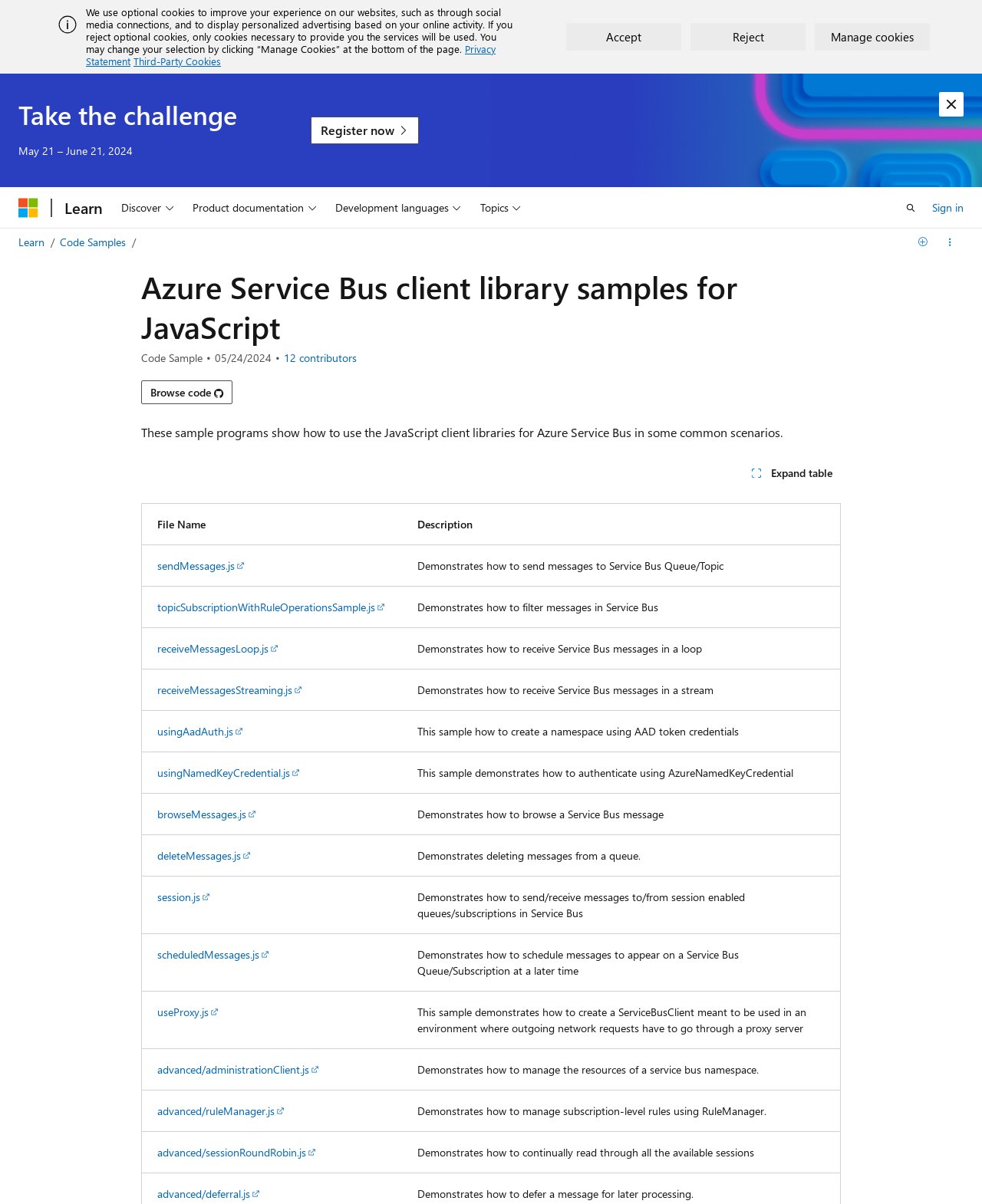Find the bounding box coordinates for the area you need to click to carry out the instruction: "Expand table". The coordinates should be four float numbers between 0 and 1, indicated as [left, top, right, bottom].

[0.756, 0.383, 0.856, 0.403]